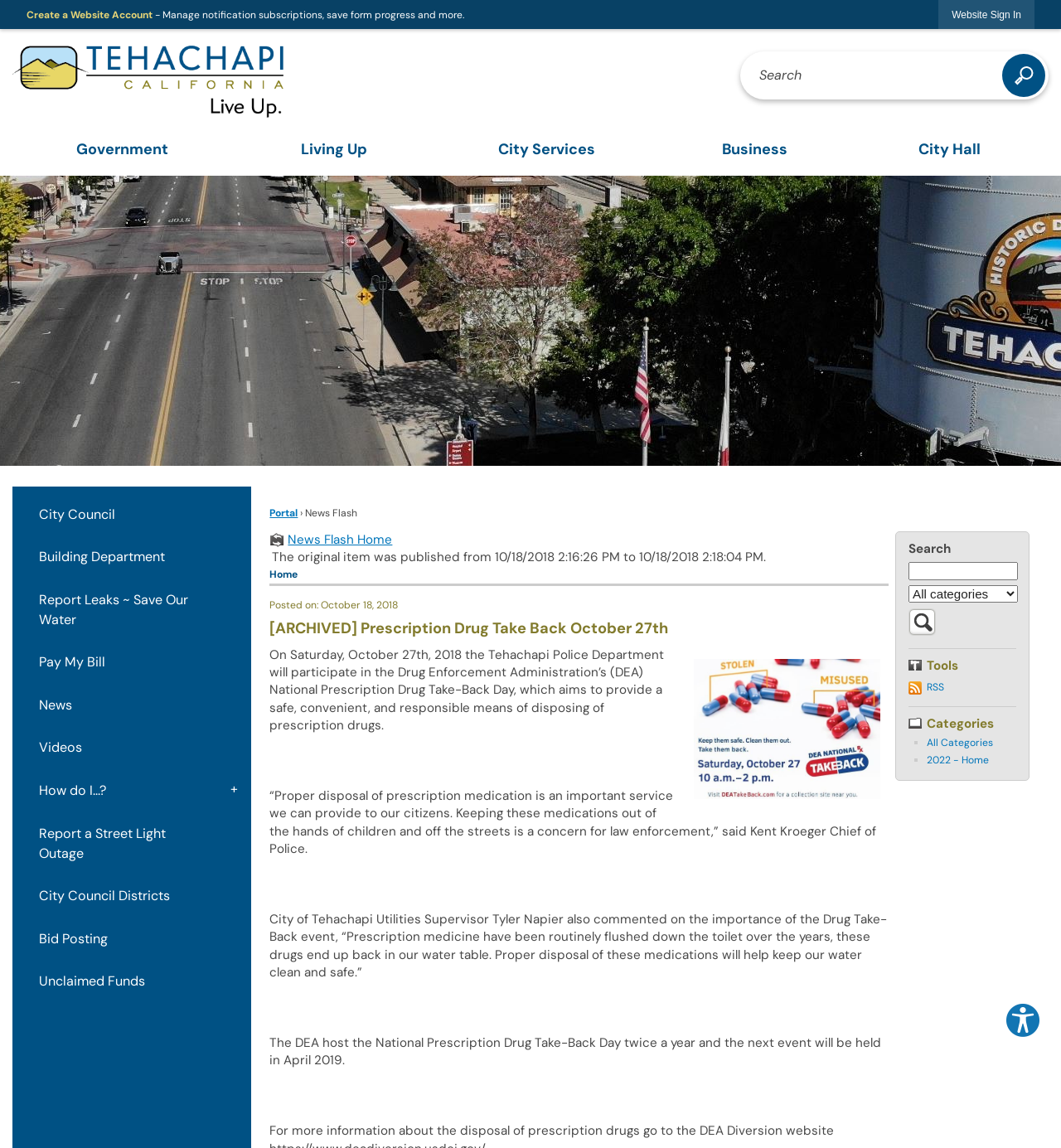Please identify the bounding box coordinates of the element I need to click to follow this instruction: "Explore accessibility options".

[0.947, 0.873, 0.981, 0.907]